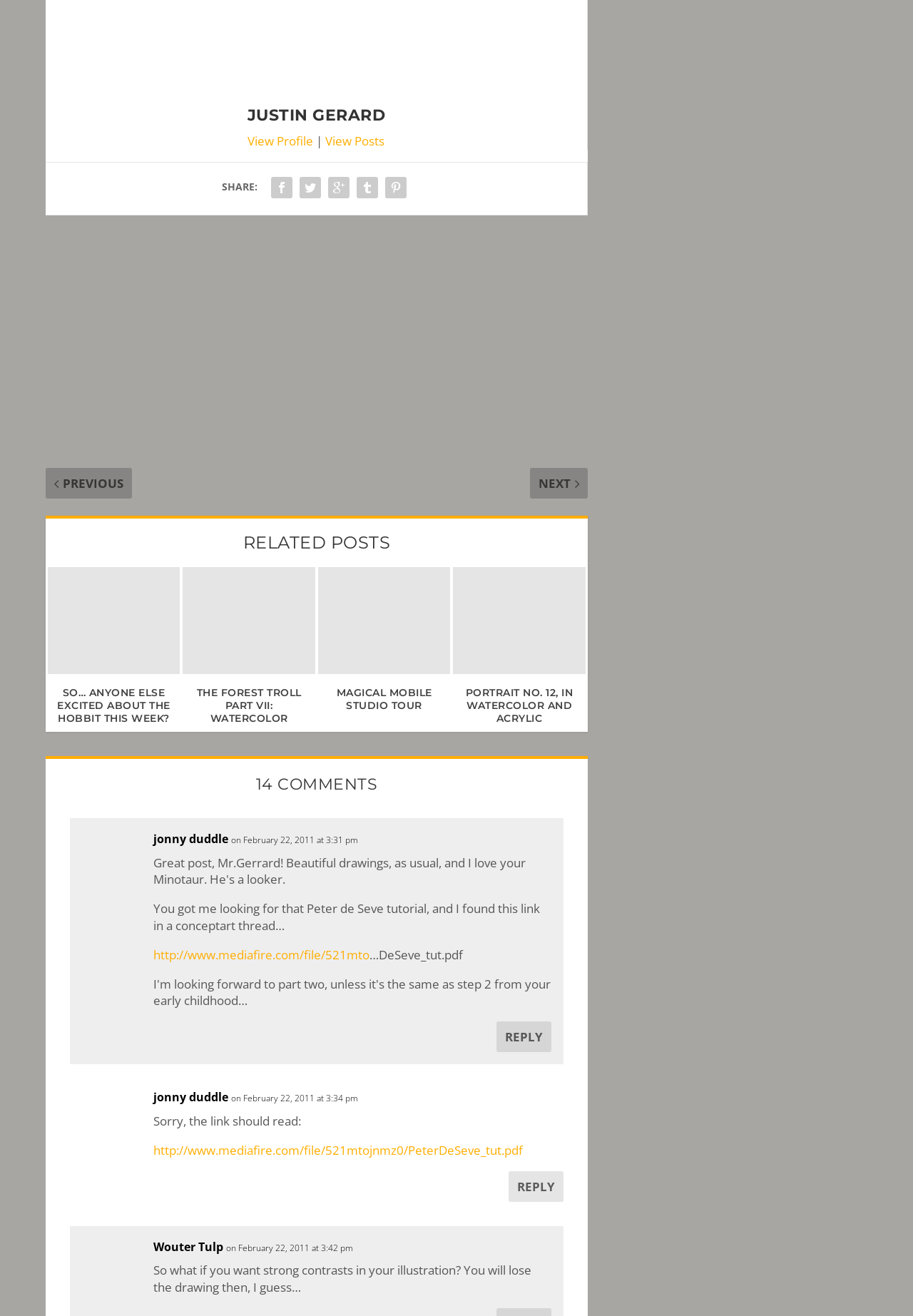Could you indicate the bounding box coordinates of the region to click in order to complete this instruction: "Read the post 'So… Anyone else excited about The Hobbit this week?'".

[0.052, 0.431, 0.197, 0.512]